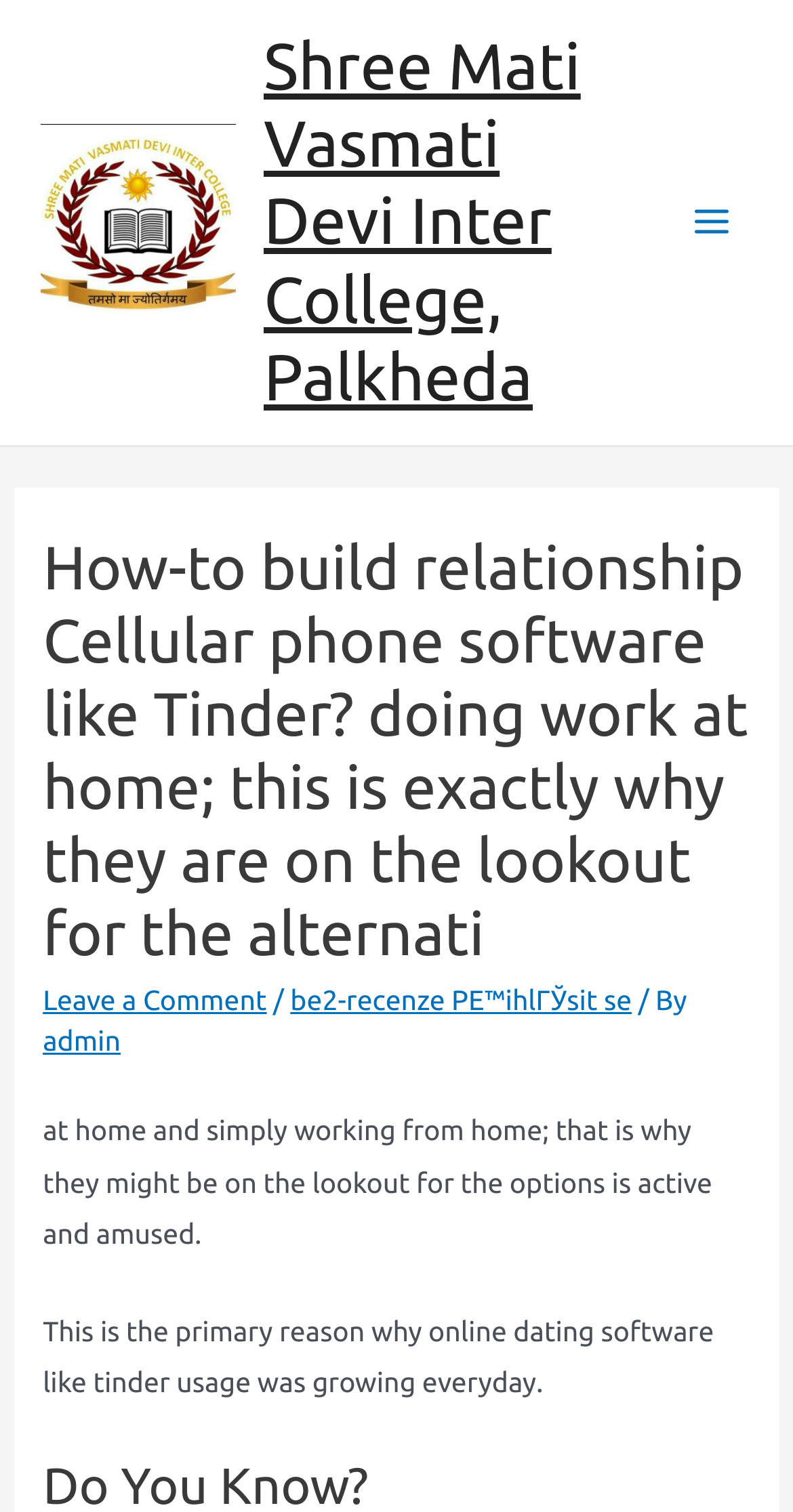Extract the main heading from the webpage content.

How-to build relationship Cellular phone software like Tinder? doing work at home; this is exactly why they are on the lookout for the alternati